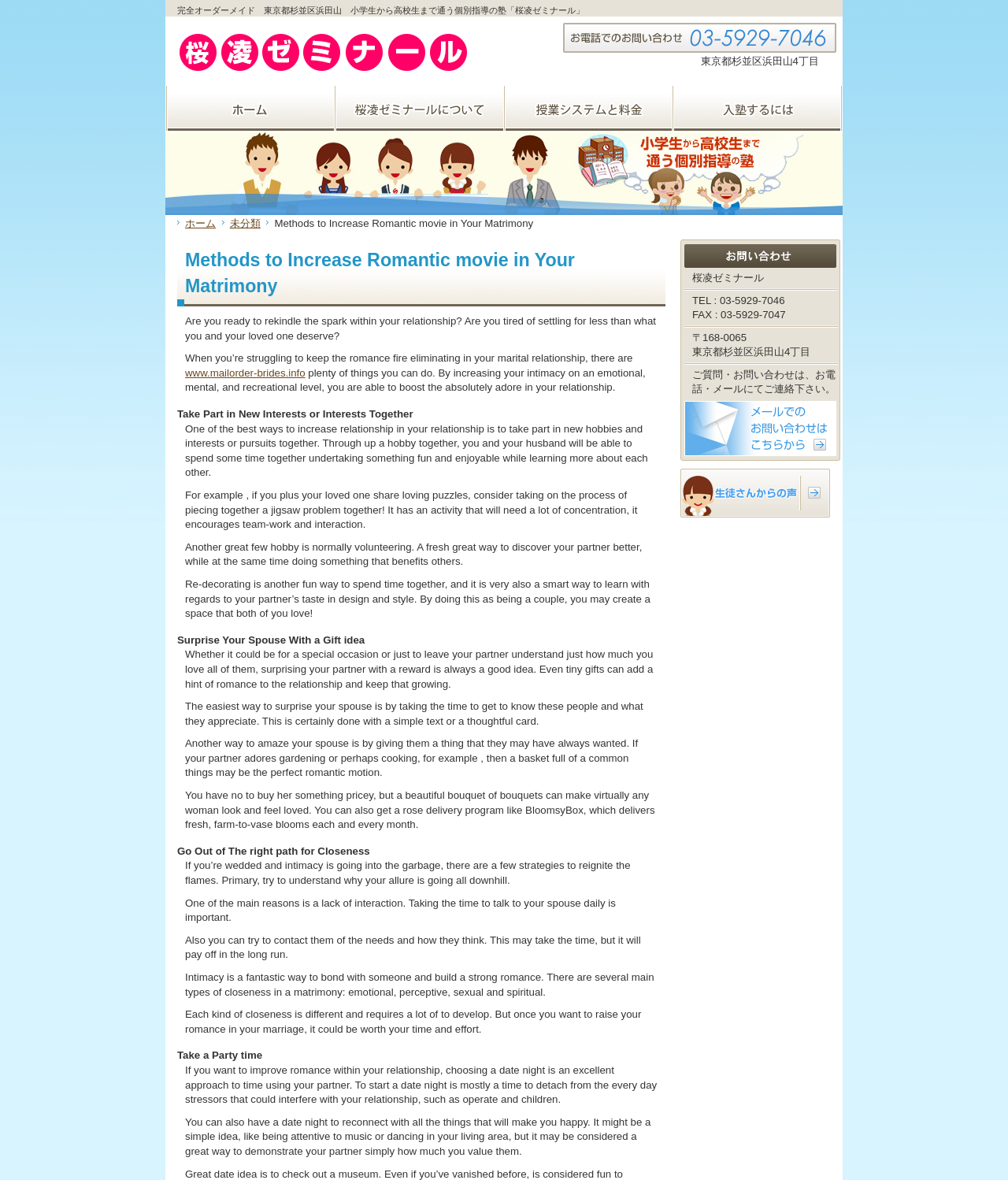Please determine the bounding box coordinates for the UI element described as: "サイドメニューへジャンプ".

[0.031, 0.85, 0.041, 0.997]